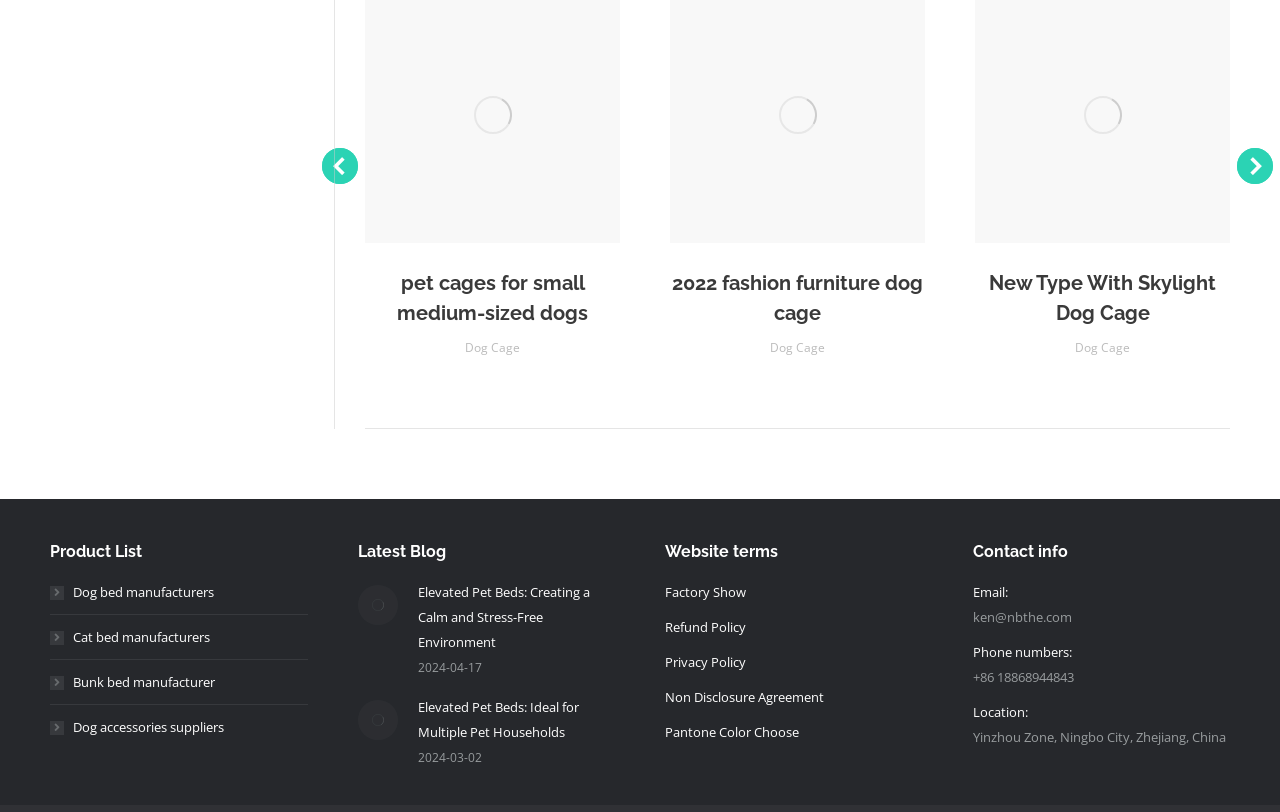Please provide a short answer using a single word or phrase for the question:
How many links are there in the 'Product List' section?

5